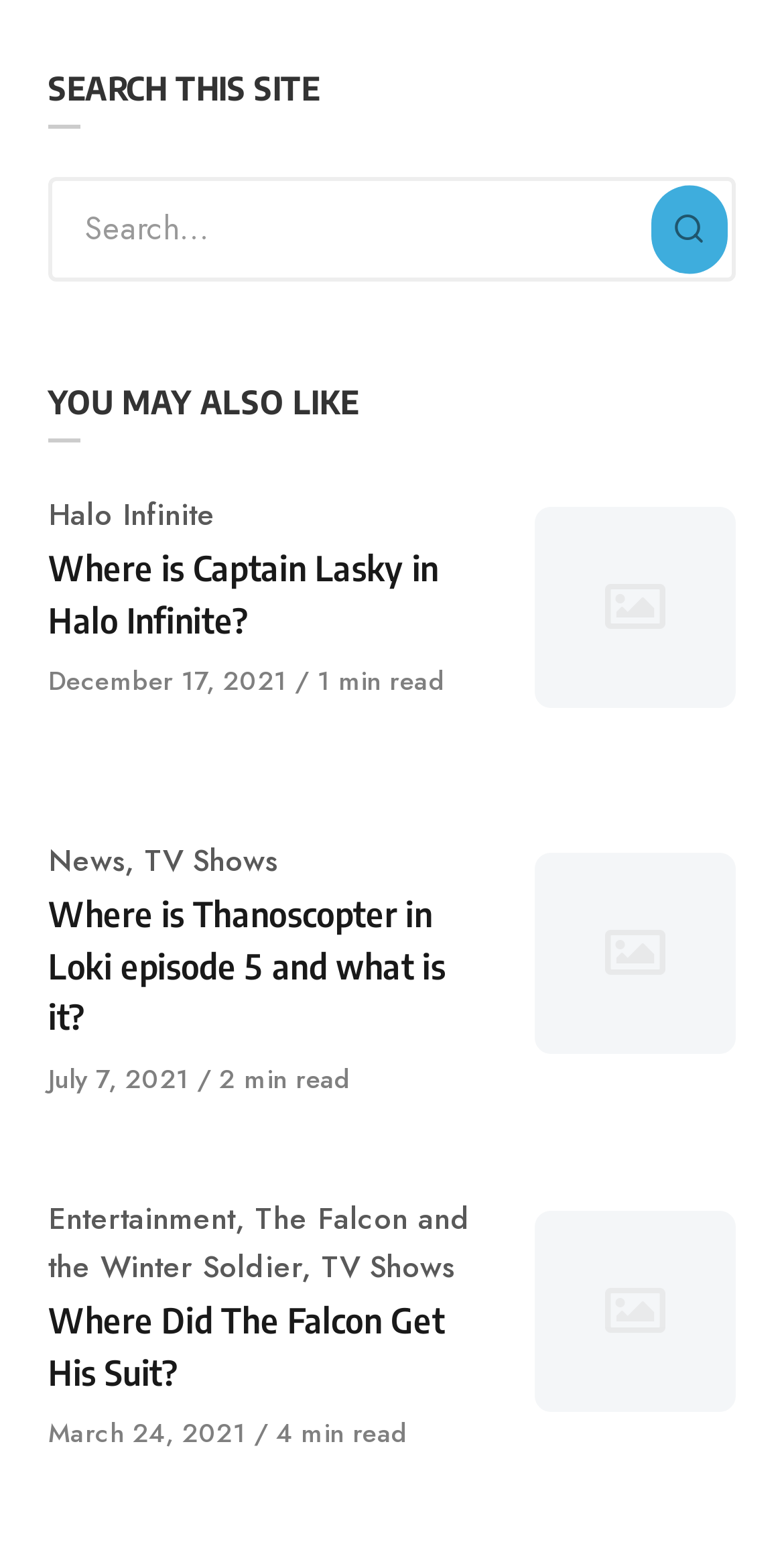What is the date of the first article?
Look at the image and answer with only one word or phrase.

December 17, 2021